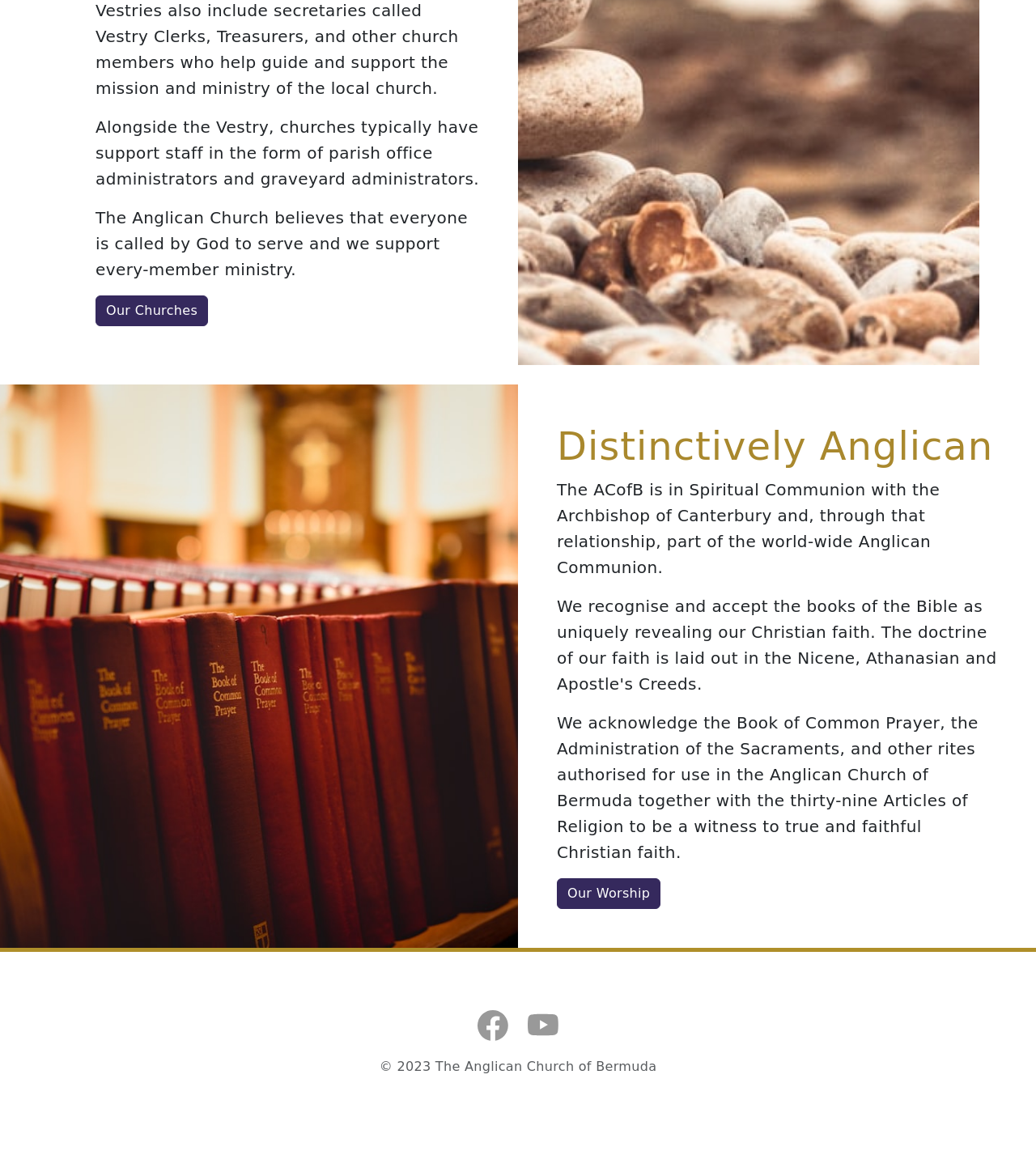Provide a short, one-word or phrase answer to the question below:
What is the purpose of every-member ministry?

to serve